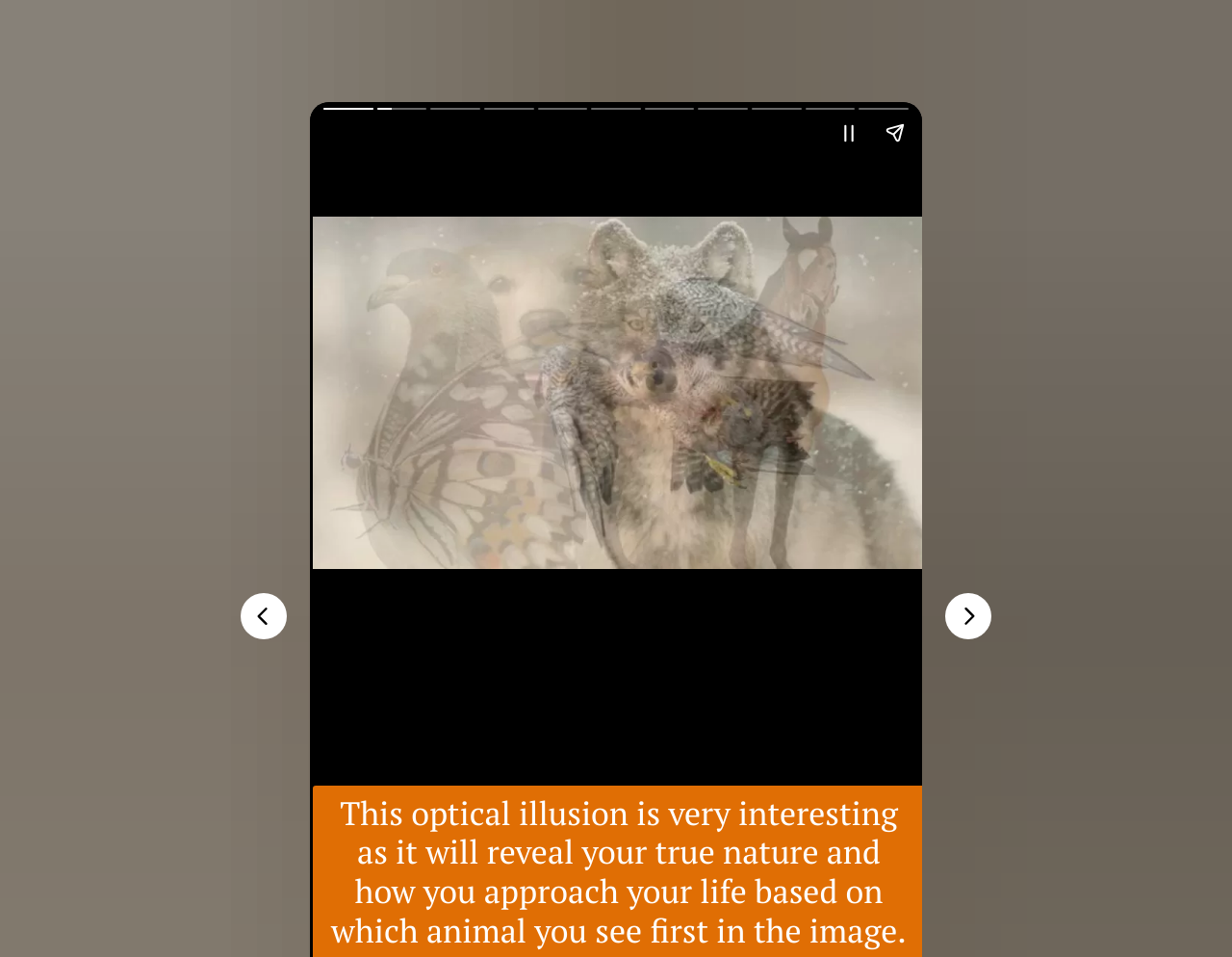Where is the 'Share story' button located?
Could you please answer the question thoroughly and with as much detail as possible?

The 'Share story' button is located at the top right section of the webpage, with its bounding box coordinates indicating a position near the top and right edges of the screen.